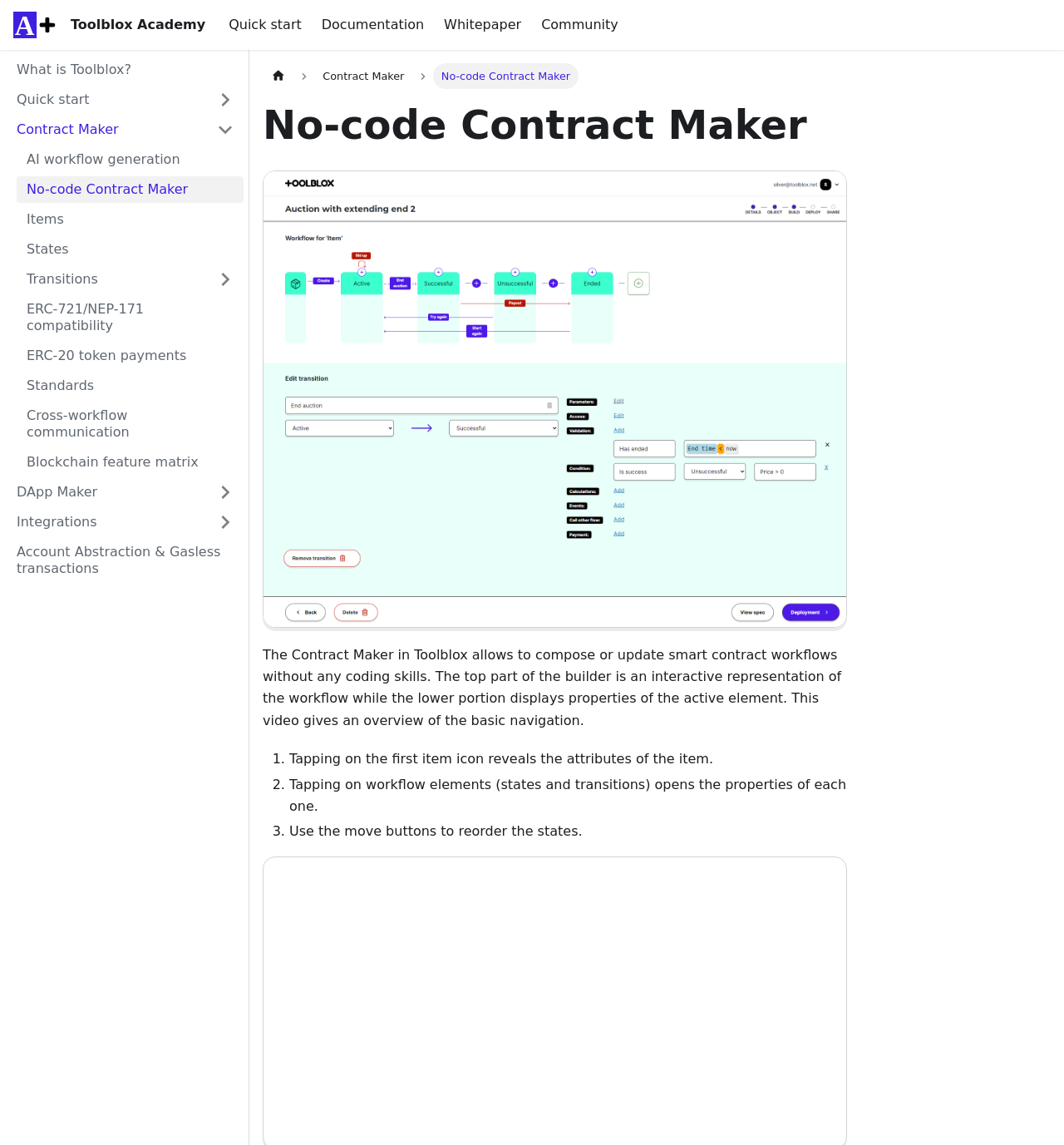Kindly determine the bounding box coordinates of the area that needs to be clicked to fulfill this instruction: "Click on the 'No-code Contract Maker' link".

[0.016, 0.154, 0.229, 0.177]